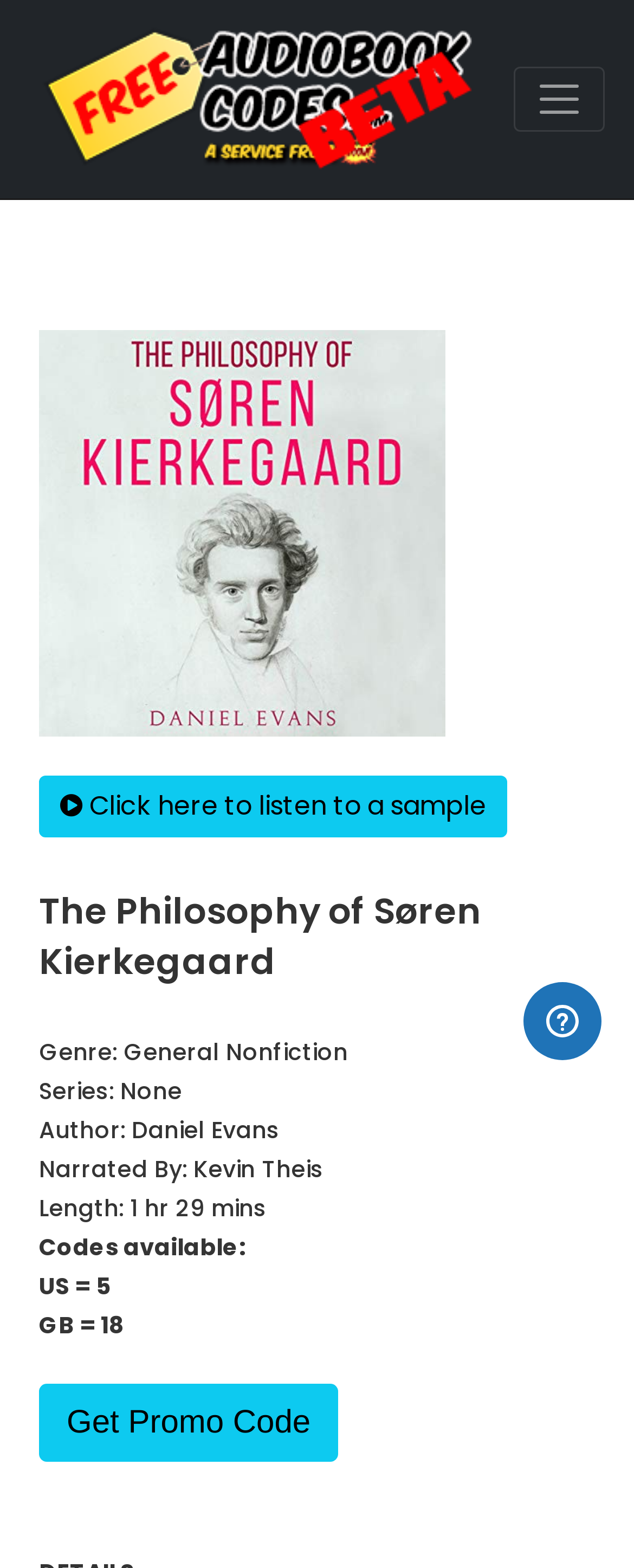What is the author of the audiobook?
Carefully analyze the image and provide a detailed answer to the question.

I found the answer by looking at the 'Author:' label and the corresponding link next to it, which says 'Daniel Evans'.